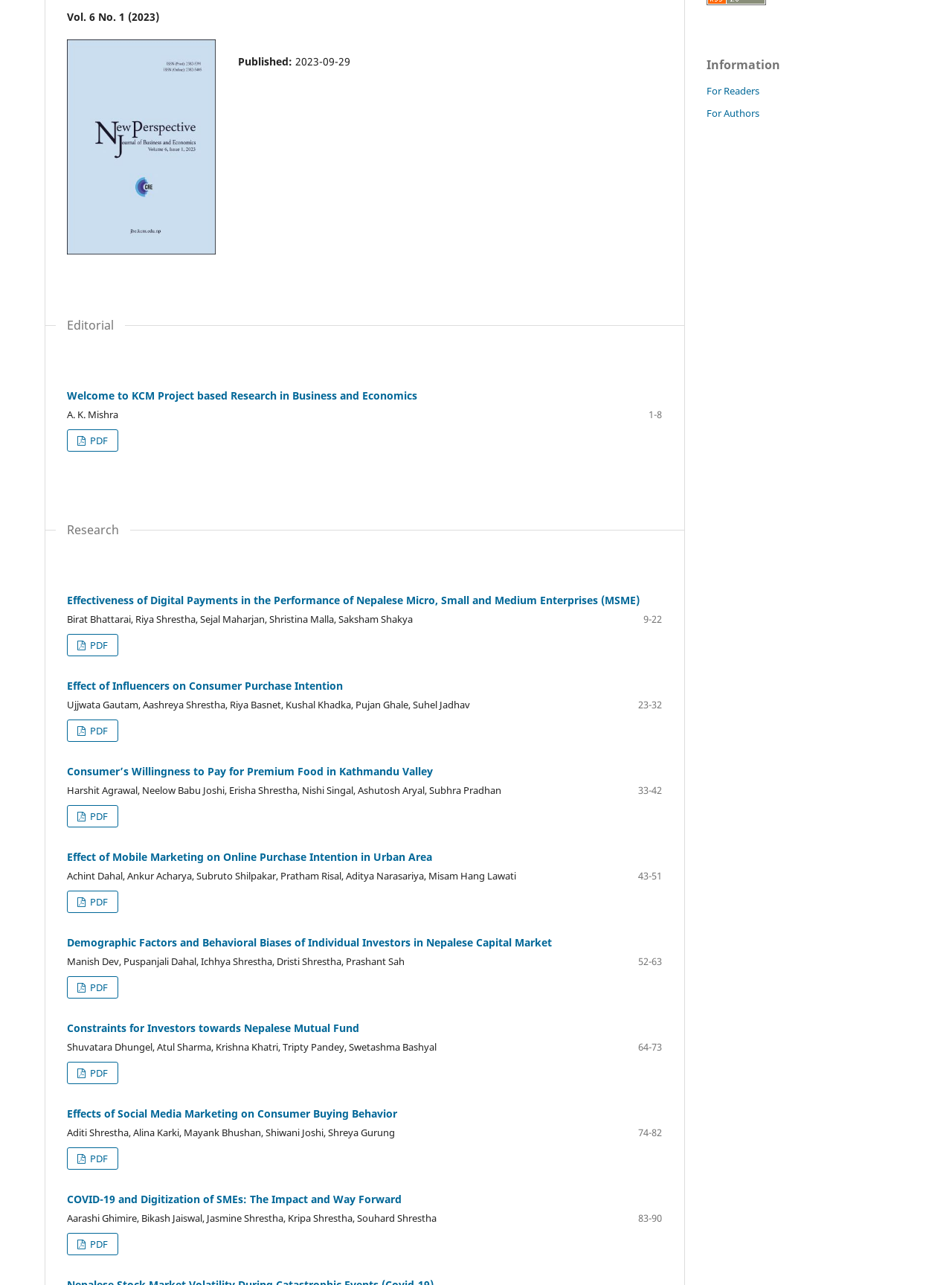Mark the bounding box of the element that matches the following description: "parent_node: Published: 2023-09-29".

[0.07, 0.031, 0.227, 0.198]